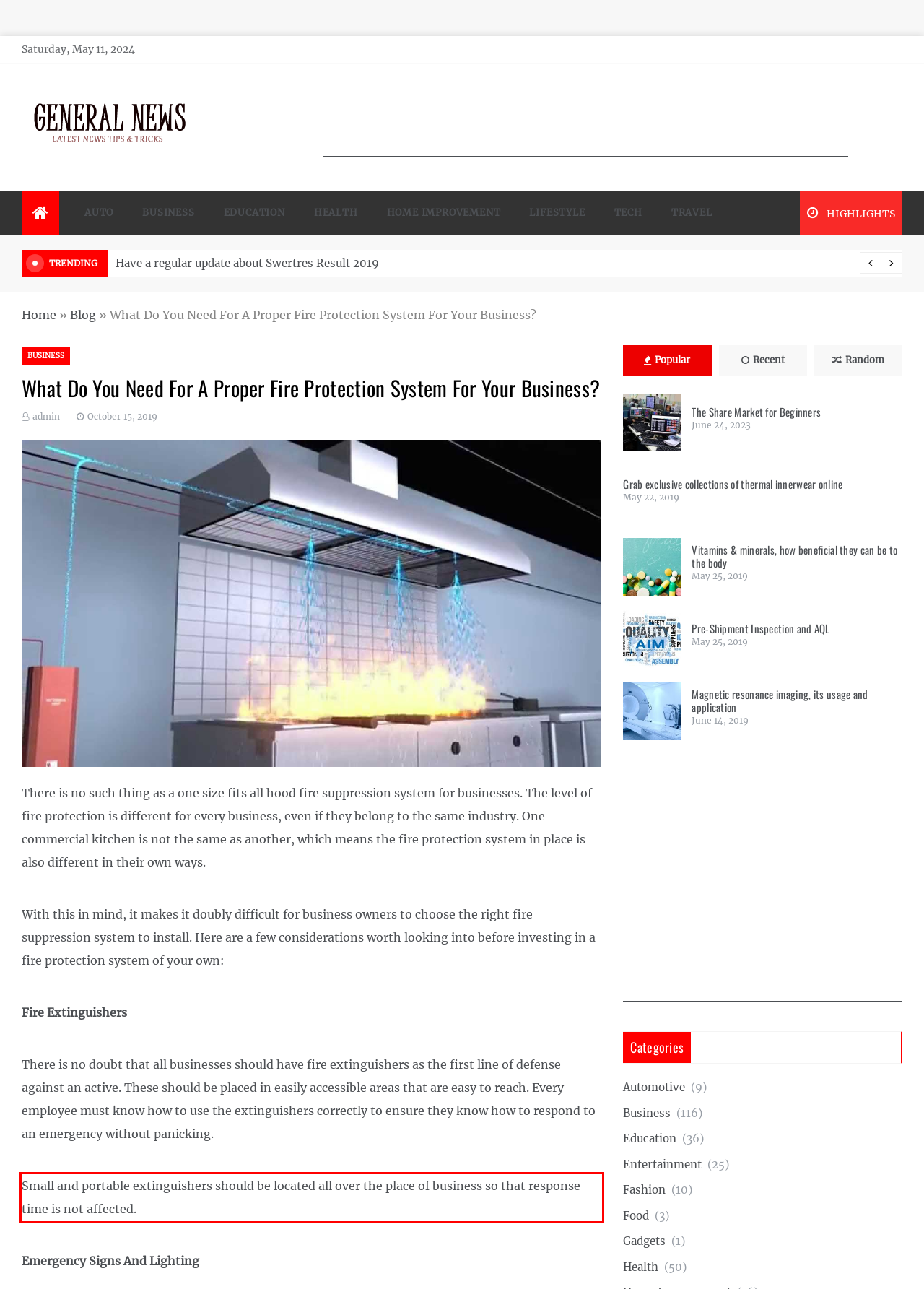By examining the provided screenshot of a webpage, recognize the text within the red bounding box and generate its text content.

Small and portable extinguishers should be located all over the place of business so that response time is not affected.